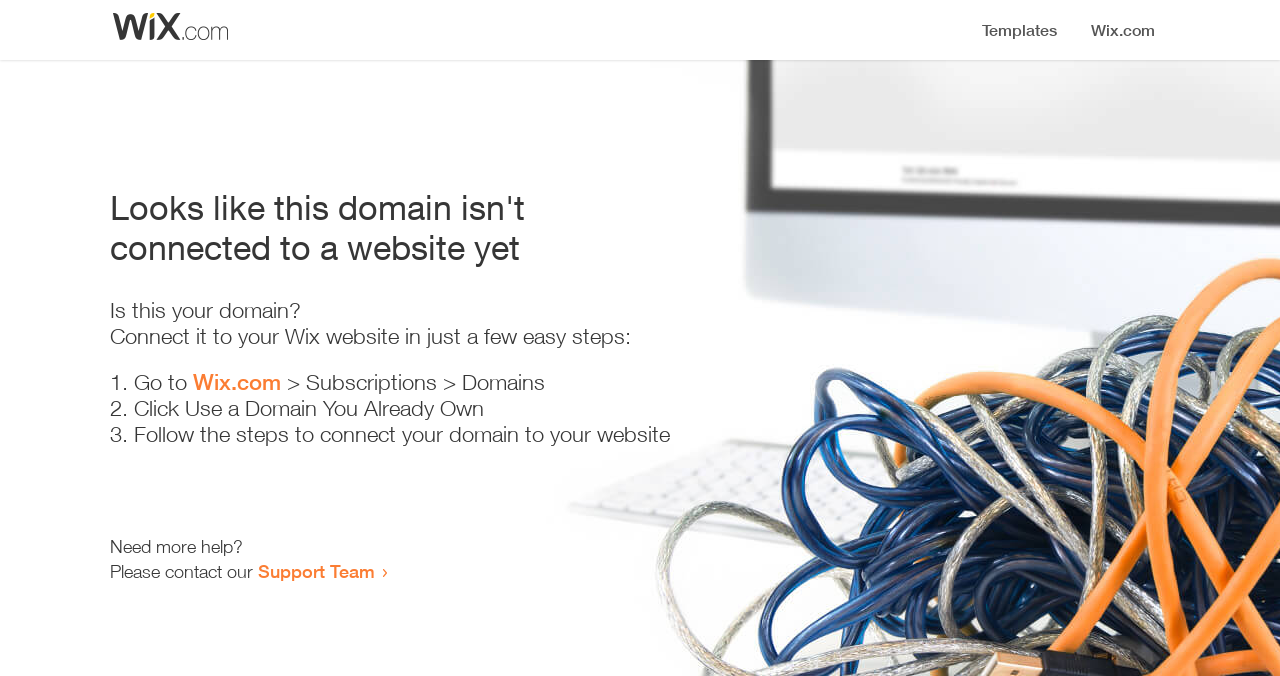From the details in the image, provide a thorough response to the question: How many steps are required to connect the domain?

The webpage provides a list of steps to connect the domain, which includes 3 list markers, indicating that 3 steps are required to connect the domain.